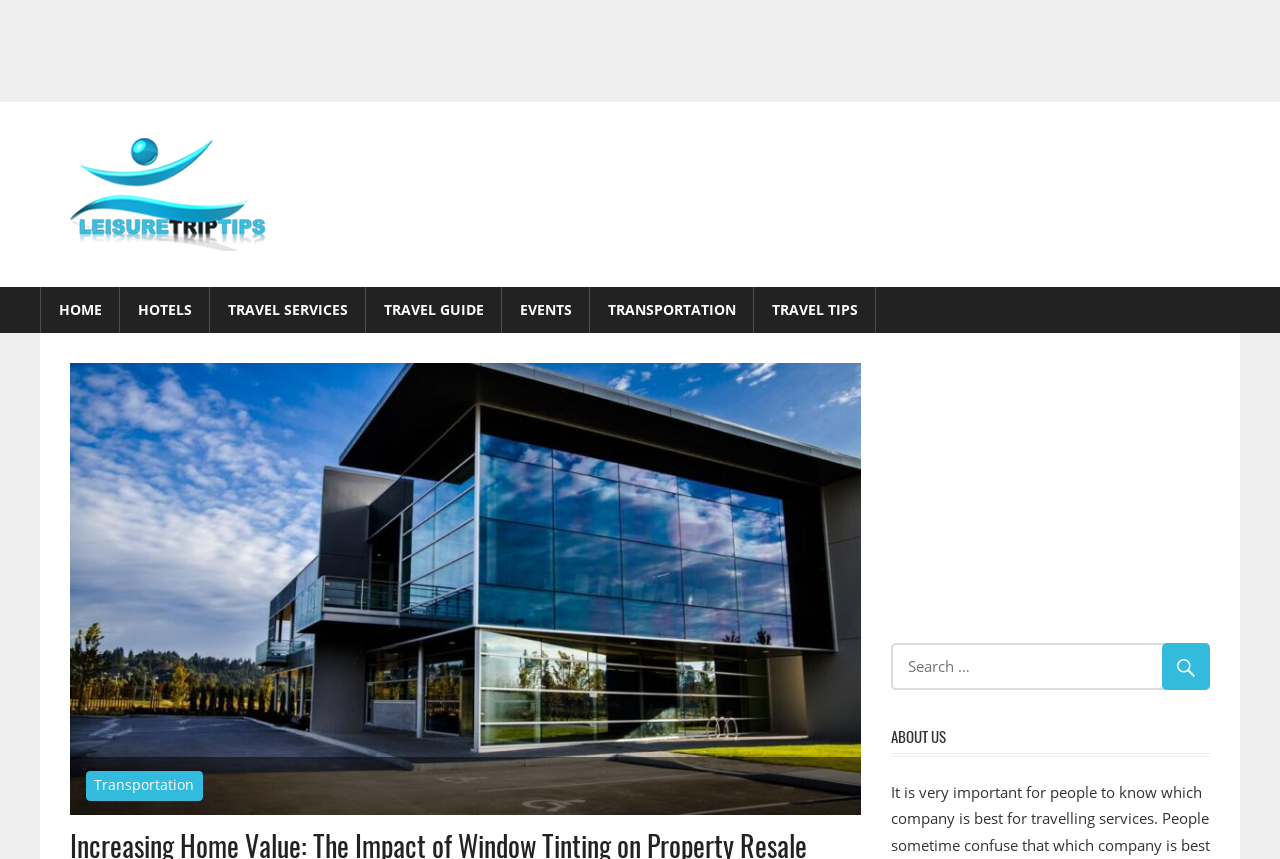Please specify the bounding box coordinates of the clickable section necessary to execute the following command: "read ABOUT US".

[0.696, 0.838, 0.945, 0.877]